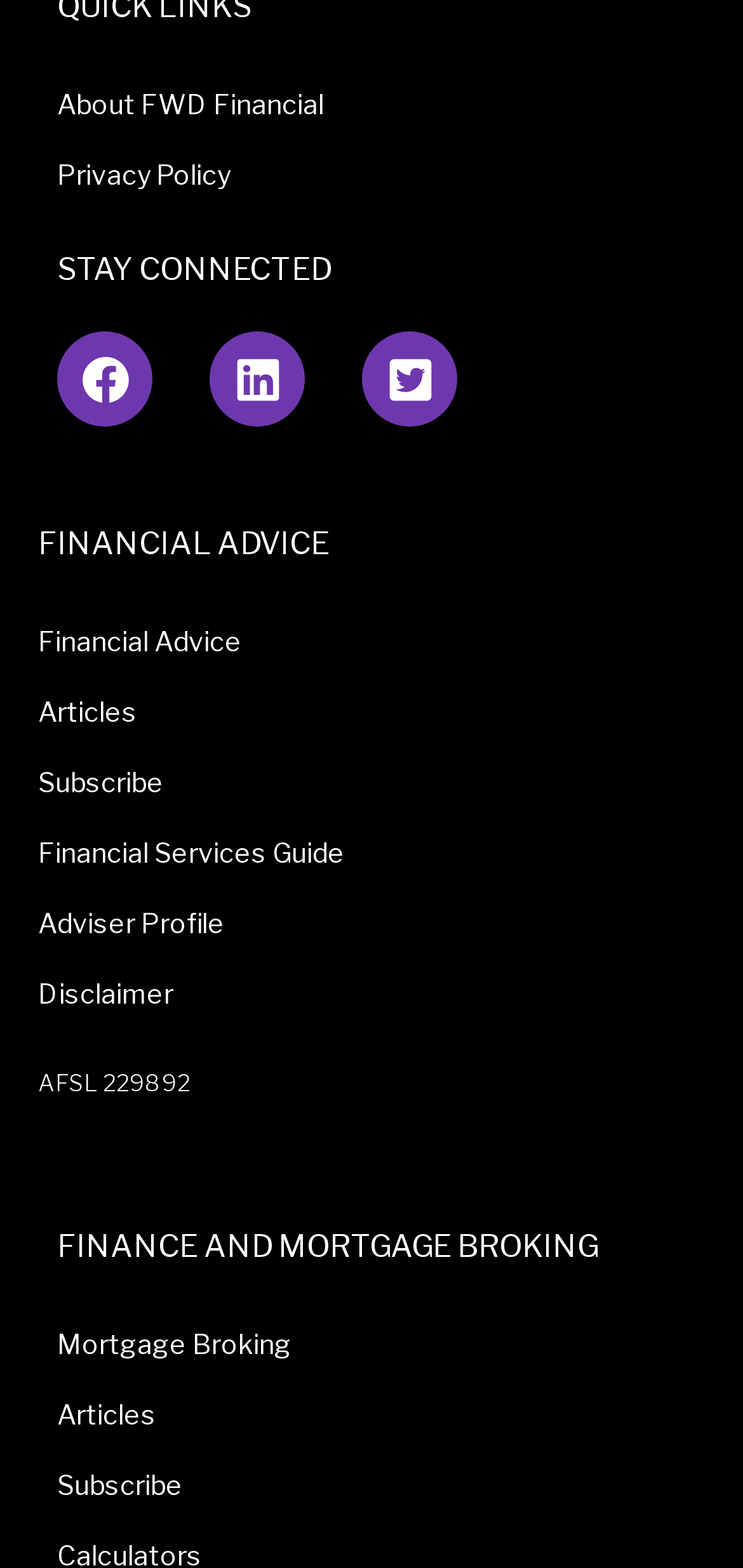Provide the bounding box coordinates of the HTML element this sentence describes: "Twitter-square". The bounding box coordinates consist of four float numbers between 0 and 1, i.e., [left, top, right, bottom].

[0.487, 0.212, 0.615, 0.272]